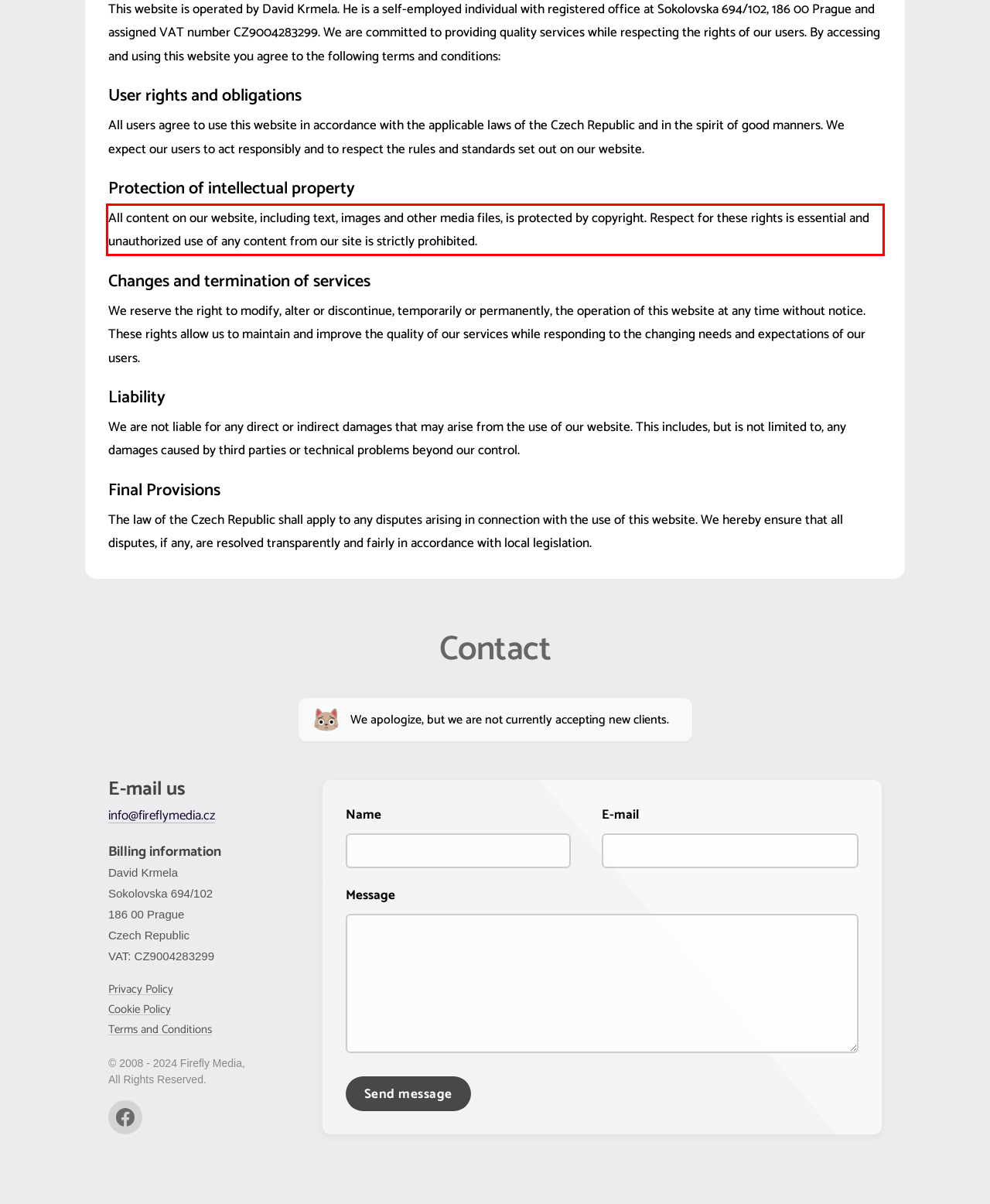In the screenshot of the webpage, find the red bounding box and perform OCR to obtain the text content restricted within this red bounding box.

All content on our website, including text, images and other media files, is protected by copyright. Respect for these rights is essential and unauthorized use of any content from our site is strictly prohibited.